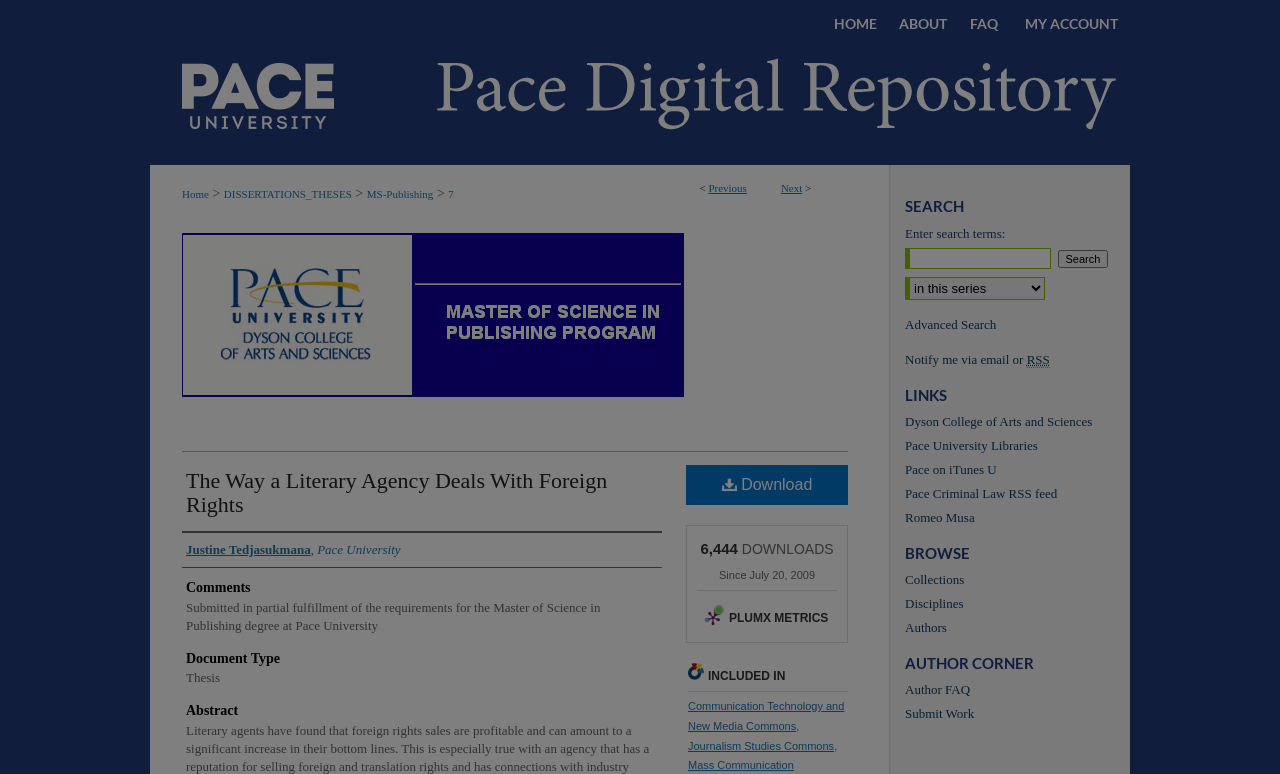Locate the bounding box coordinates of the region to be clicked to comply with the following instruction: "Click on the 'HOME' link". The coordinates must be four float numbers between 0 and 1, in the form [left, top, right, bottom].

[0.643, 0.0, 0.693, 0.062]